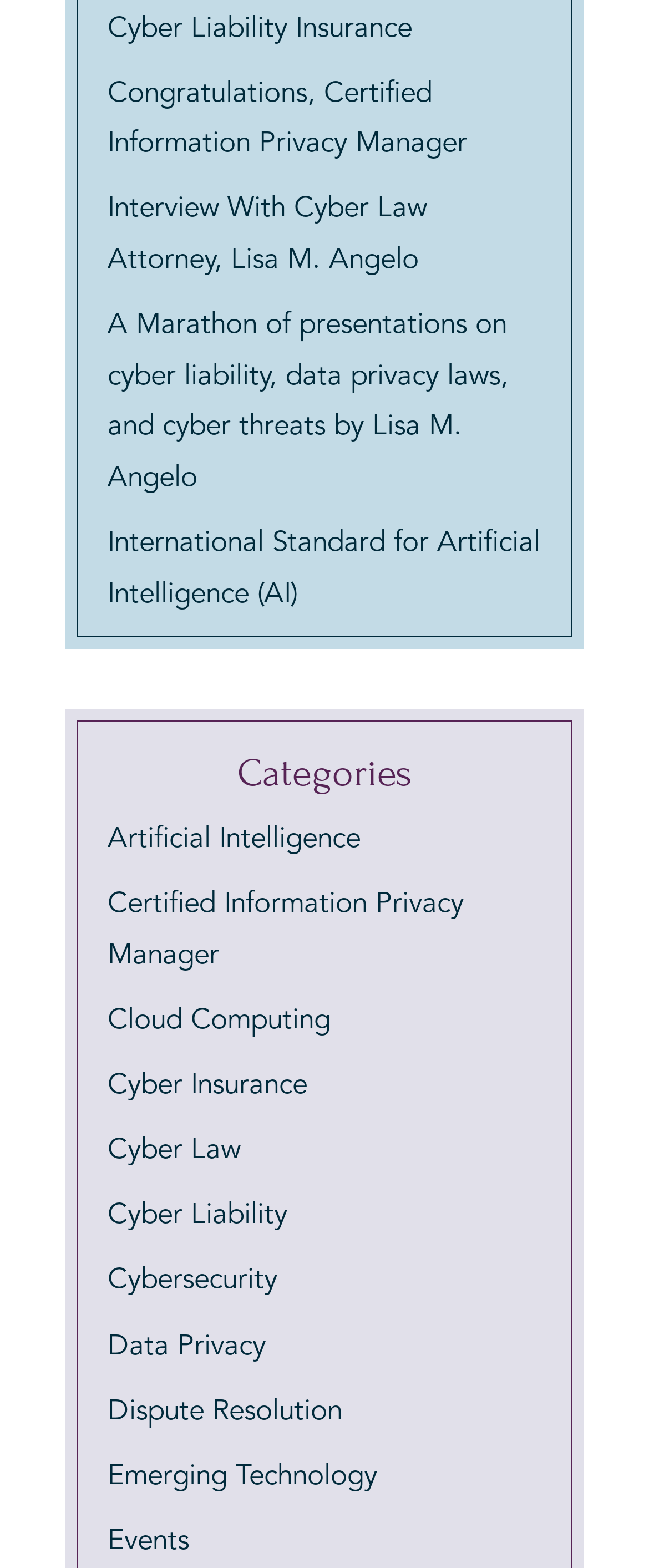What is the topic of the marathon of presentations?
Using the image, elaborate on the answer with as much detail as possible.

The link 'A Marathon of presentations on cyber liability, data privacy laws, and cyber threats by Lisa M. Angelo' indicates that the marathon of presentations is about cyber liability, data privacy laws, and cyber threats.